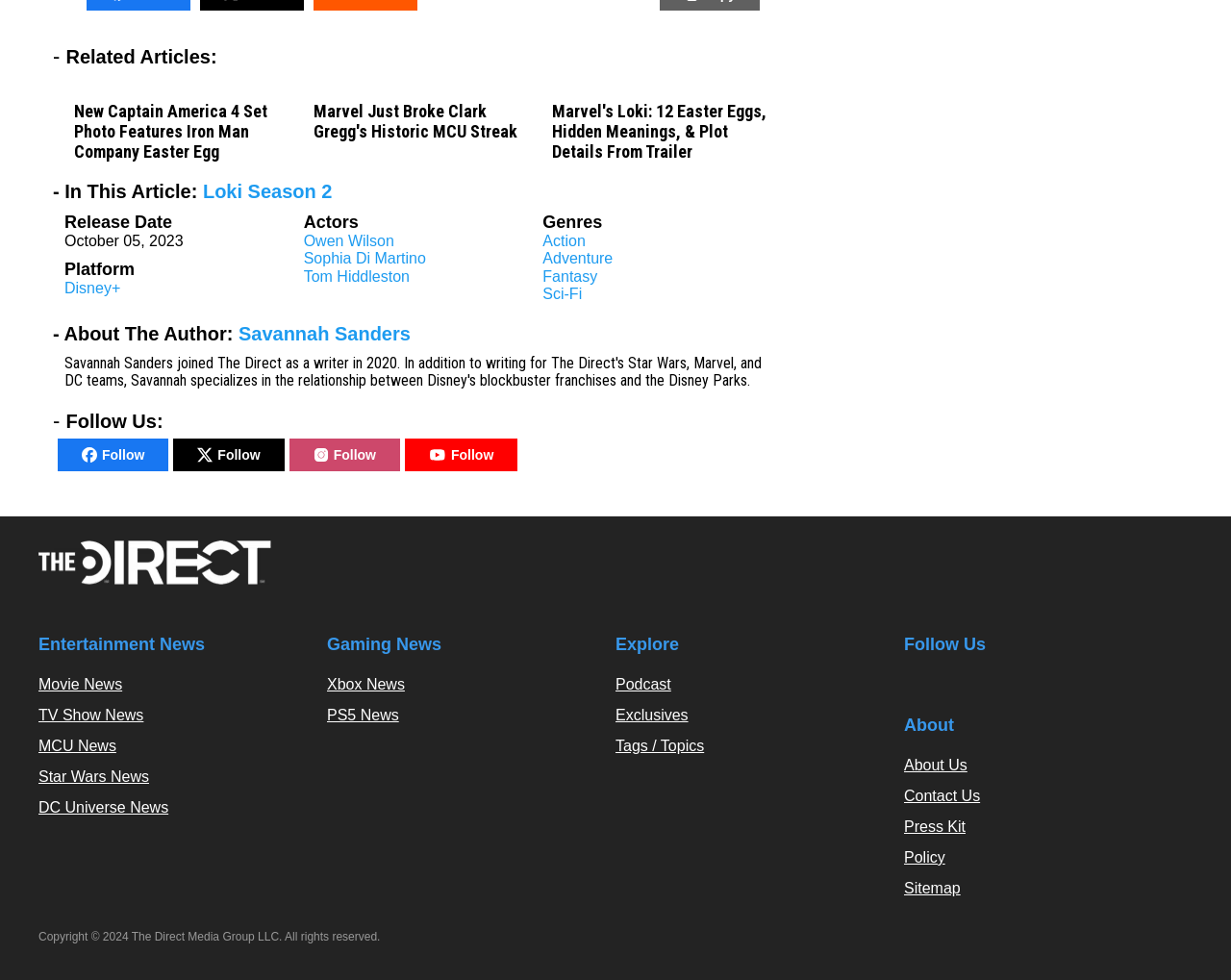Specify the bounding box coordinates (top-left x, top-left y, bottom-right x, bottom-right y) of the UI element in the screenshot that matches this description: Star Wars News

[0.031, 0.784, 0.121, 0.801]